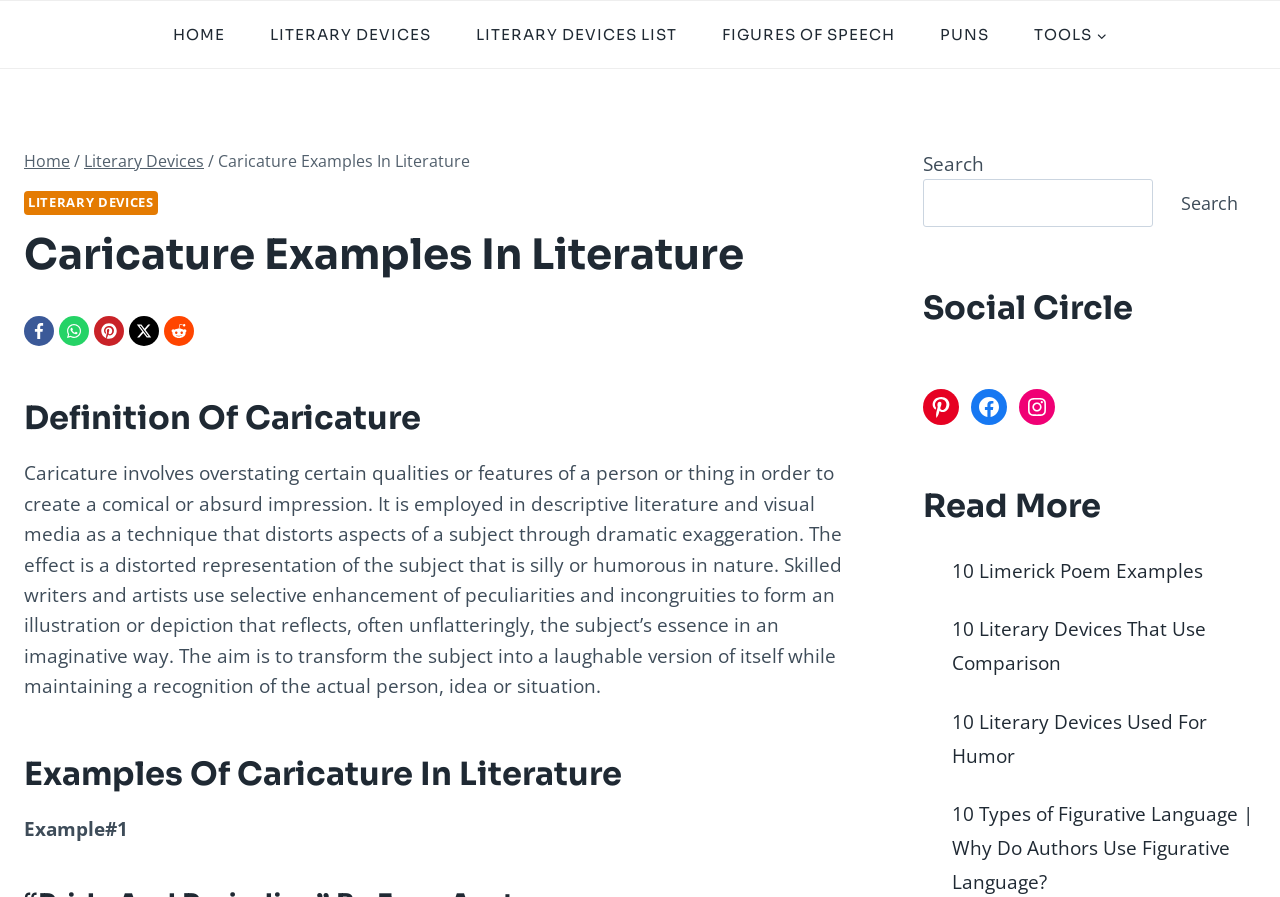Generate a comprehensive caption for the webpage you are viewing.

The webpage is about caricature examples in literature, with a focus on the definition and examples of caricature in descriptive literature and visual media. 

At the top of the page, there is a primary navigation menu with links to "HOME", "LITERARY DEVICES", "LITERARY DEVICES LIST", "FIGURES OF SPEECH", "PUNS", and "TOOLS". Below this menu, there is a breadcrumbs navigation with links to "Home", "Literary Devices", and the current page "Caricature Examples In Literature".

The main content of the page is divided into sections. The first section is a heading "Caricature Examples In Literature" followed by a link to "LITERARY DEVICES". Then, there is a section with a heading "Definition Of Caricature" which provides a detailed description of what caricature is and how it is used in literature and visual media.

Below the definition section, there is a section with a heading "Examples Of Caricature In Literature" which starts with an example labeled "Example#1". 

On the right side of the page, there is a search box with a button and a heading "Social Circle" with links to social media platforms such as Pinterest, Facebook, and Instagram. Below the social media links, there is a section with a heading "Read More" which lists four links to related articles about literary devices and poetry.

There are six icons or images on the page, located at the top right corner, which are not described.